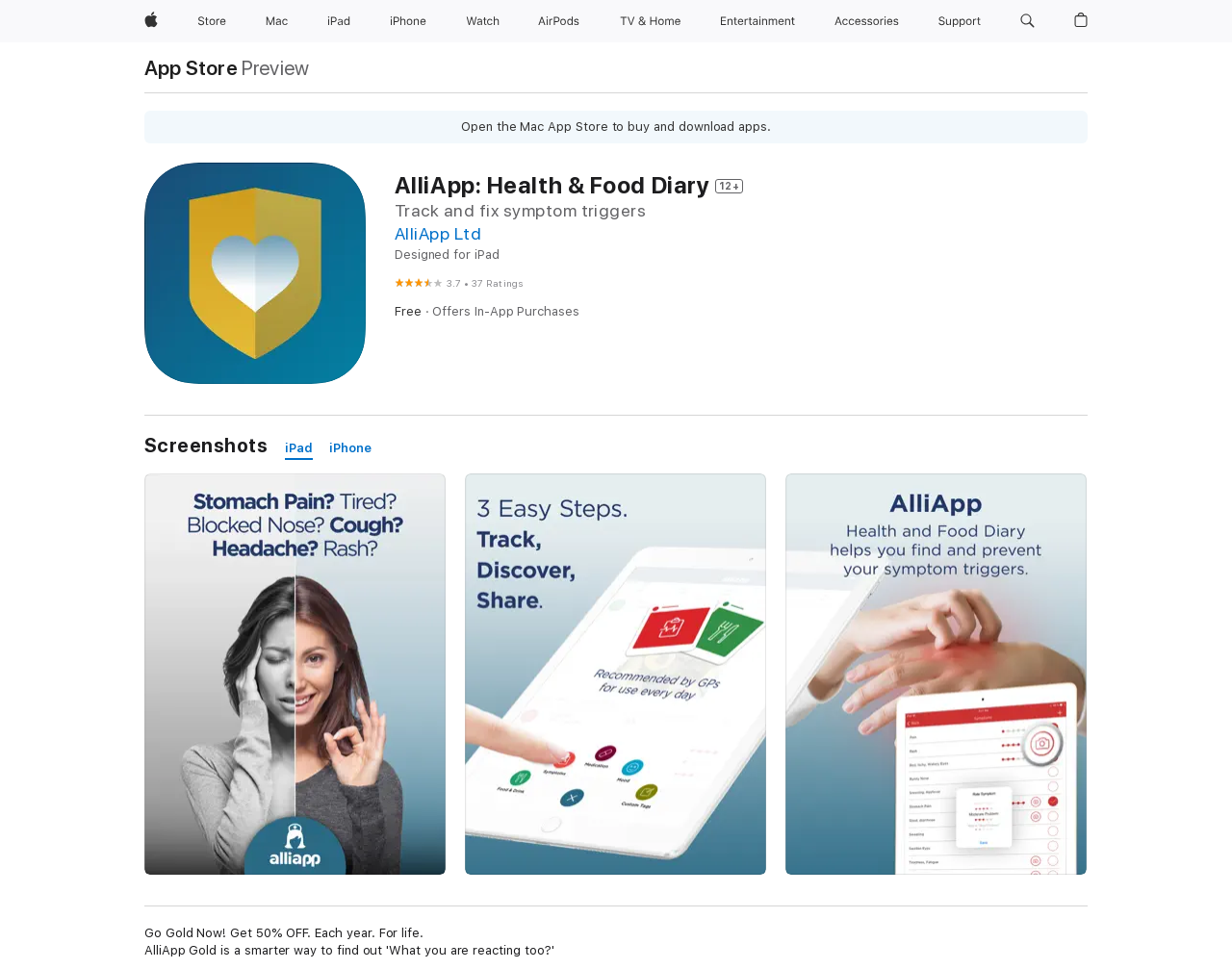What is the rating of the app?
Provide an in-depth and detailed explanation in response to the question.

The rating of the app can be found in the figure '3.7 out of 5' which is located below the heading 'AlliApp: Health & Food Diary 12+'. It is accompanied by a caption '37 Ratings'.